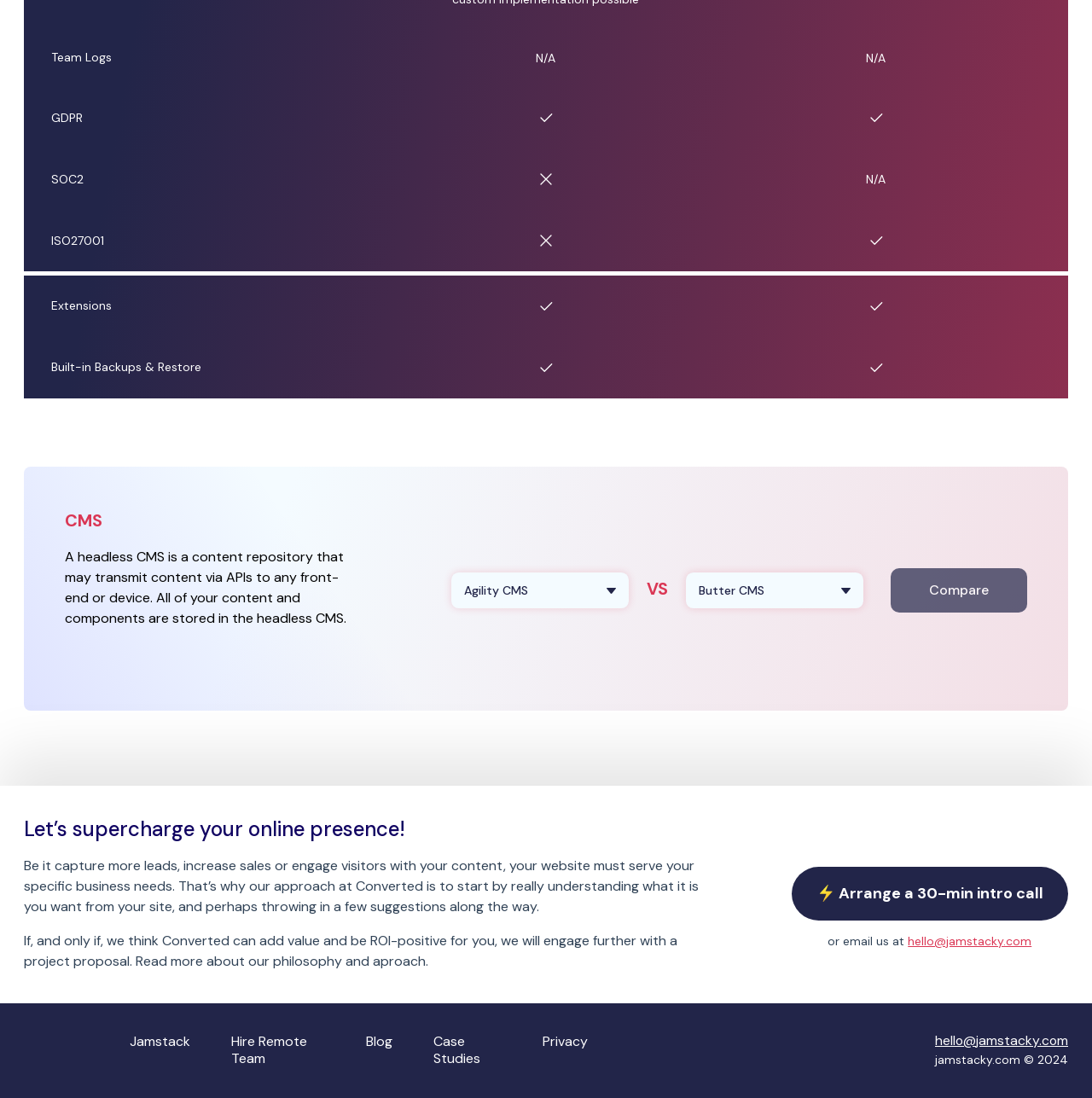Locate the bounding box coordinates of the item that should be clicked to fulfill the instruction: "Visit the blog".

[0.335, 0.941, 0.36, 0.956]